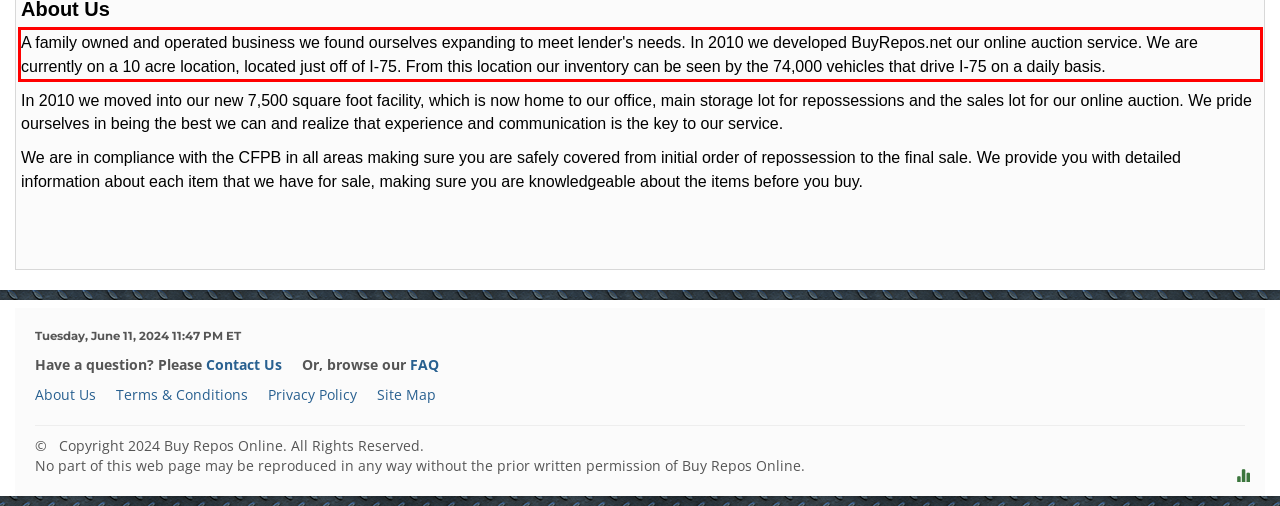In the given screenshot, locate the red bounding box and extract the text content from within it.

A family owned and operated business we found ourselves expanding to meet lender's needs. In 2010 we developed BuyRepos.net our online auction service. We are currently on a 10 acre location, located just off of I-75. From this location our inventory can be seen by the 74,000 vehicles that drive I-75 on a daily basis.